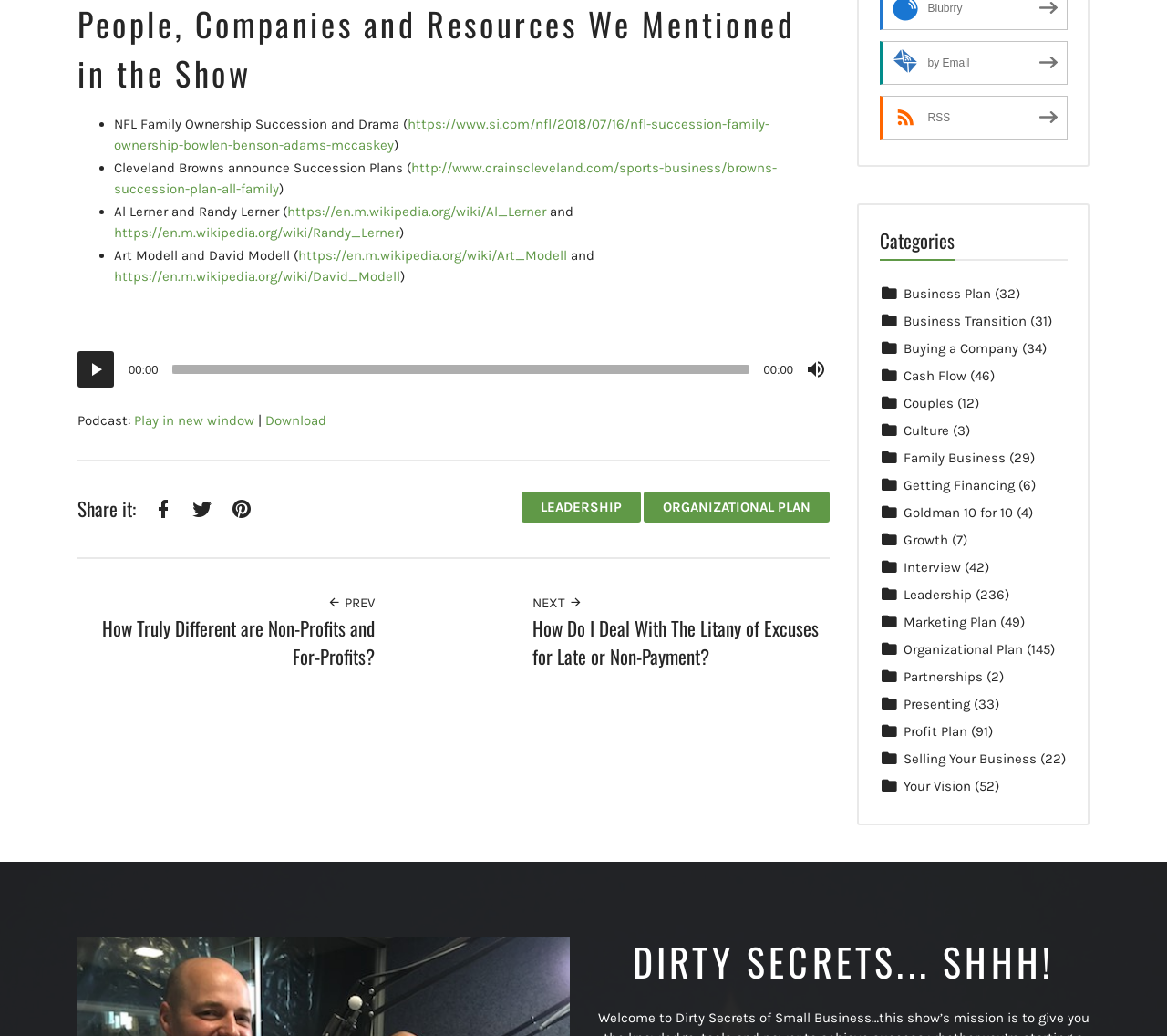Pinpoint the bounding box coordinates of the element you need to click to execute the following instruction: "View articles in the 'Leadership' category". The bounding box should be represented by four float numbers between 0 and 1, in the format [left, top, right, bottom].

[0.774, 0.566, 0.832, 0.582]